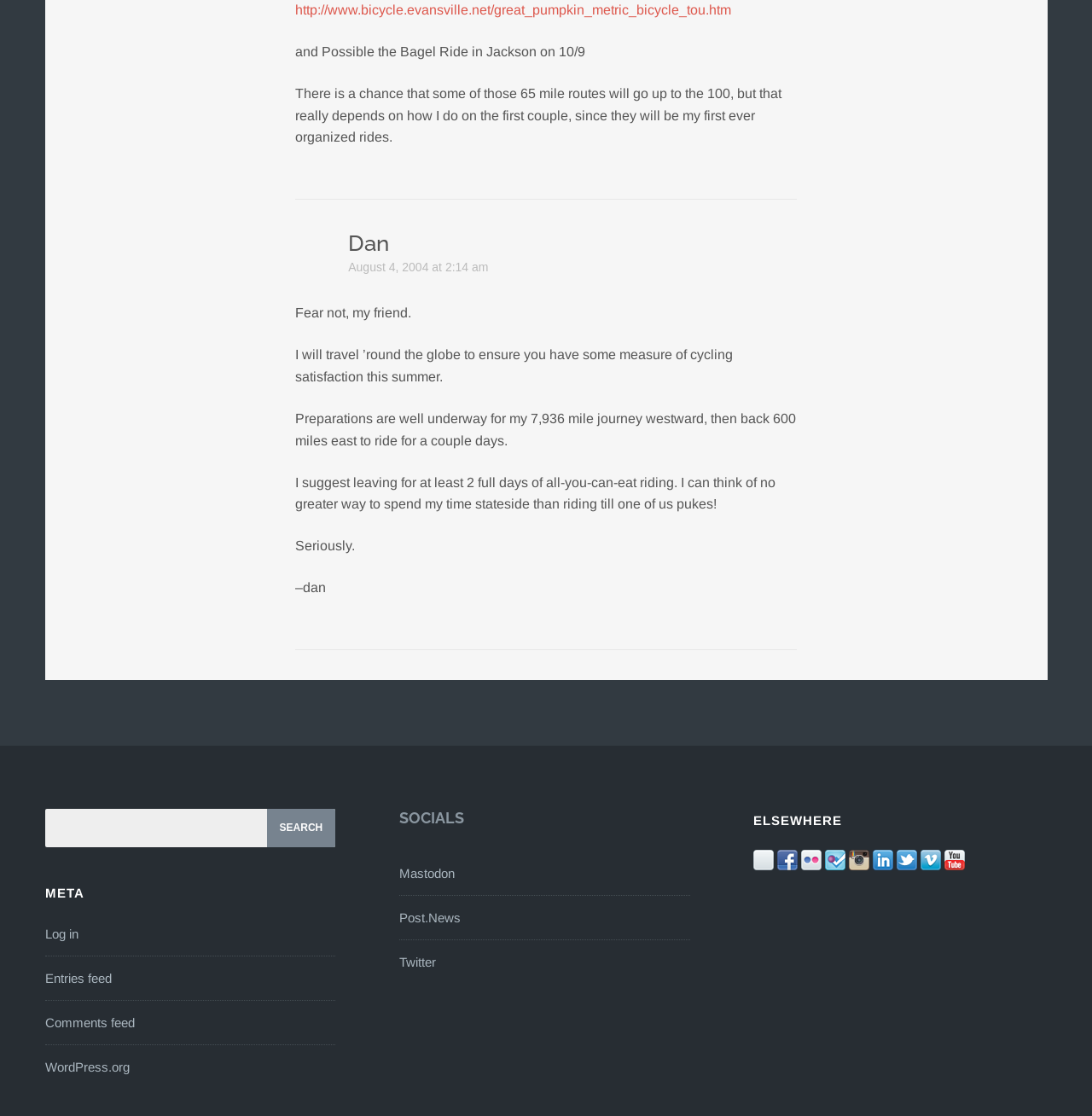By analyzing the image, answer the following question with a detailed response: What is the topic of the post?

The post appears to be about cycling, as it mentions 'cycling satisfaction', 'riding', and 'mile journey', indicating that the author is planning a cycling trip.